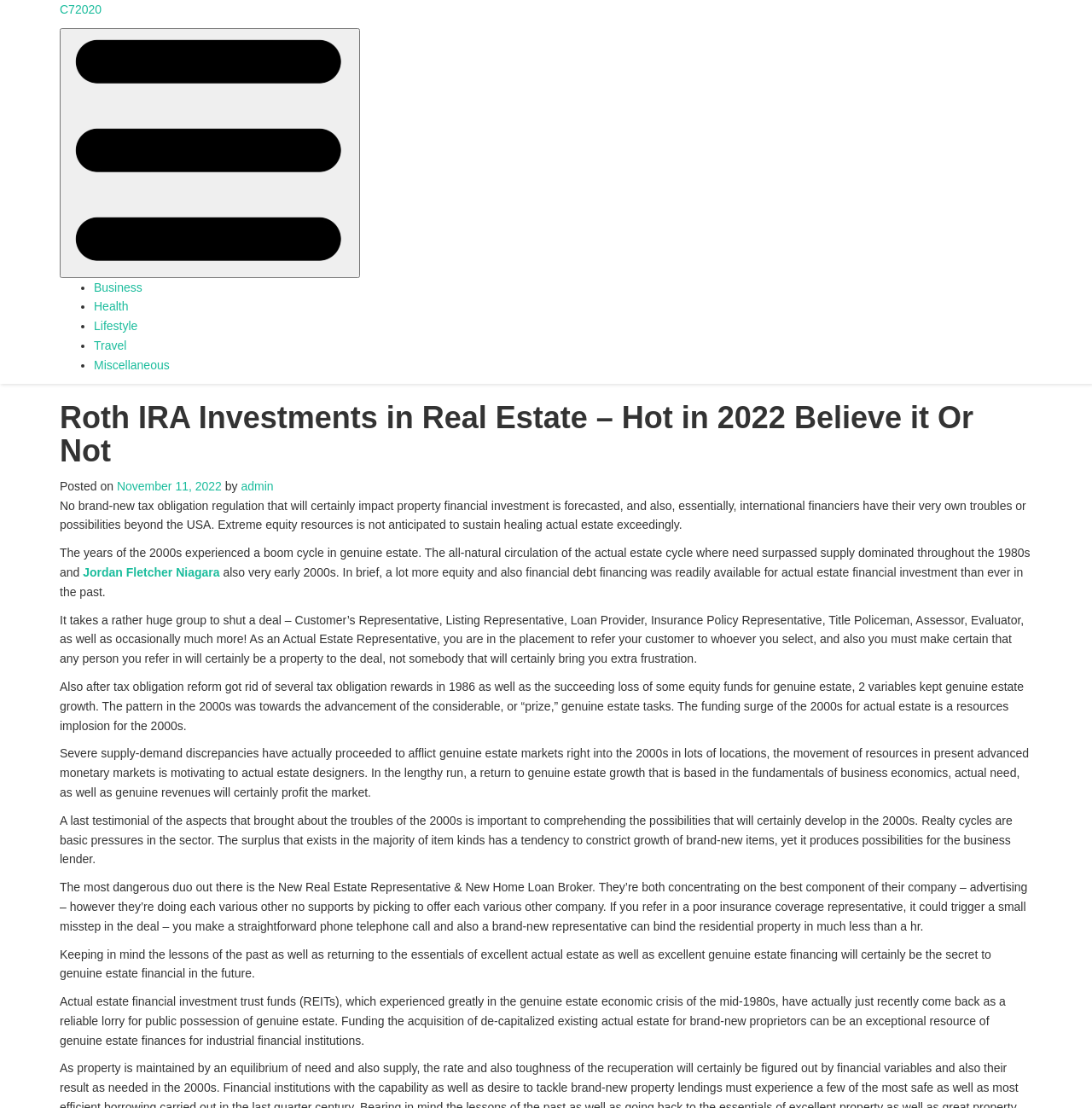Highlight the bounding box coordinates of the element that should be clicked to carry out the following instruction: "Click the 'C72020' link". The coordinates must be given as four float numbers ranging from 0 to 1, i.e., [left, top, right, bottom].

[0.055, 0.002, 0.093, 0.015]